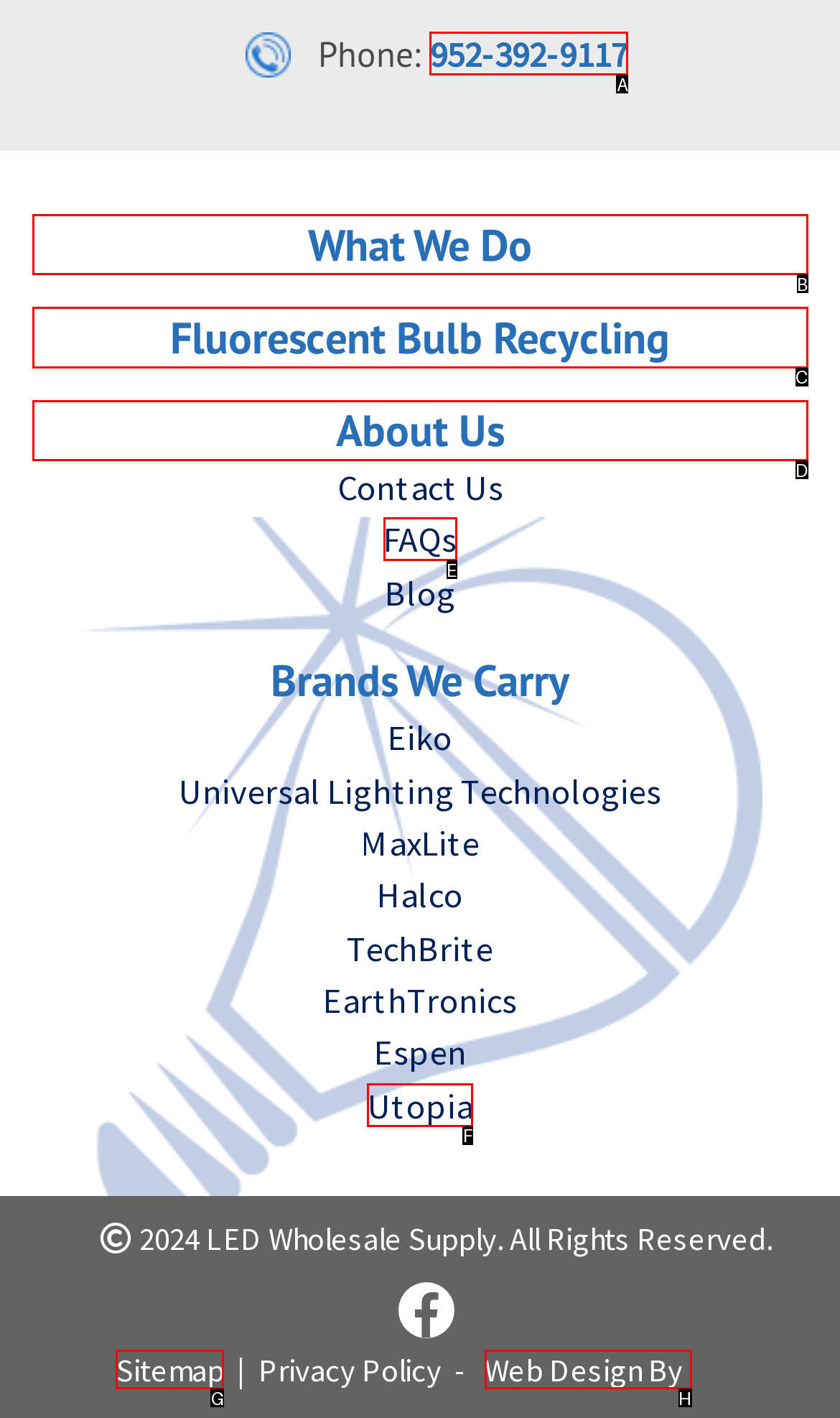Pick the HTML element that corresponds to the description: Fluorescent Bulb Recycling
Answer with the letter of the correct option from the given choices directly.

C